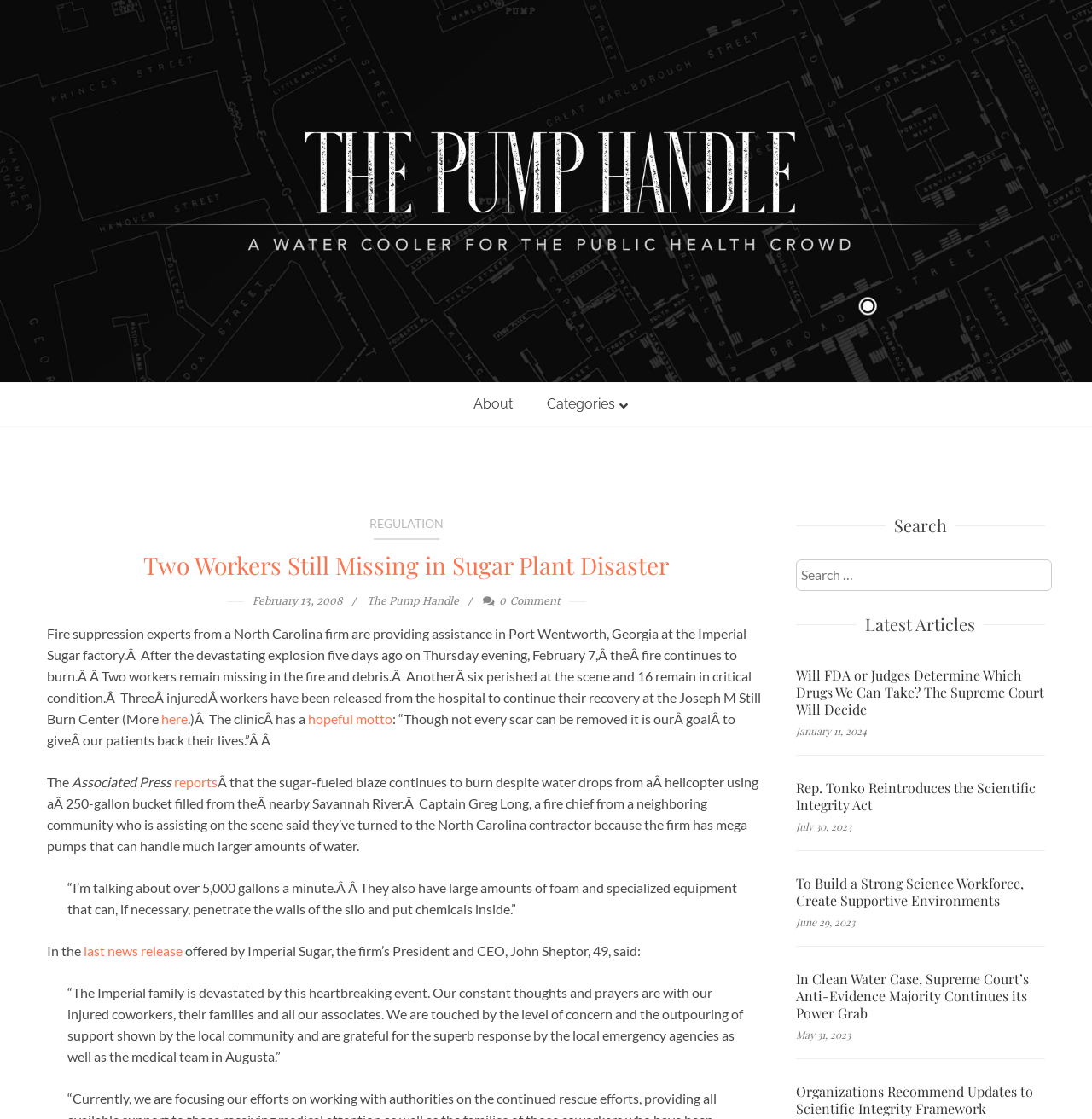Locate the bounding box coordinates of the clickable element to fulfill the following instruction: "Search for something". Provide the coordinates as four float numbers between 0 and 1 in the format [left, top, right, bottom].

[0.729, 0.5, 0.963, 0.528]